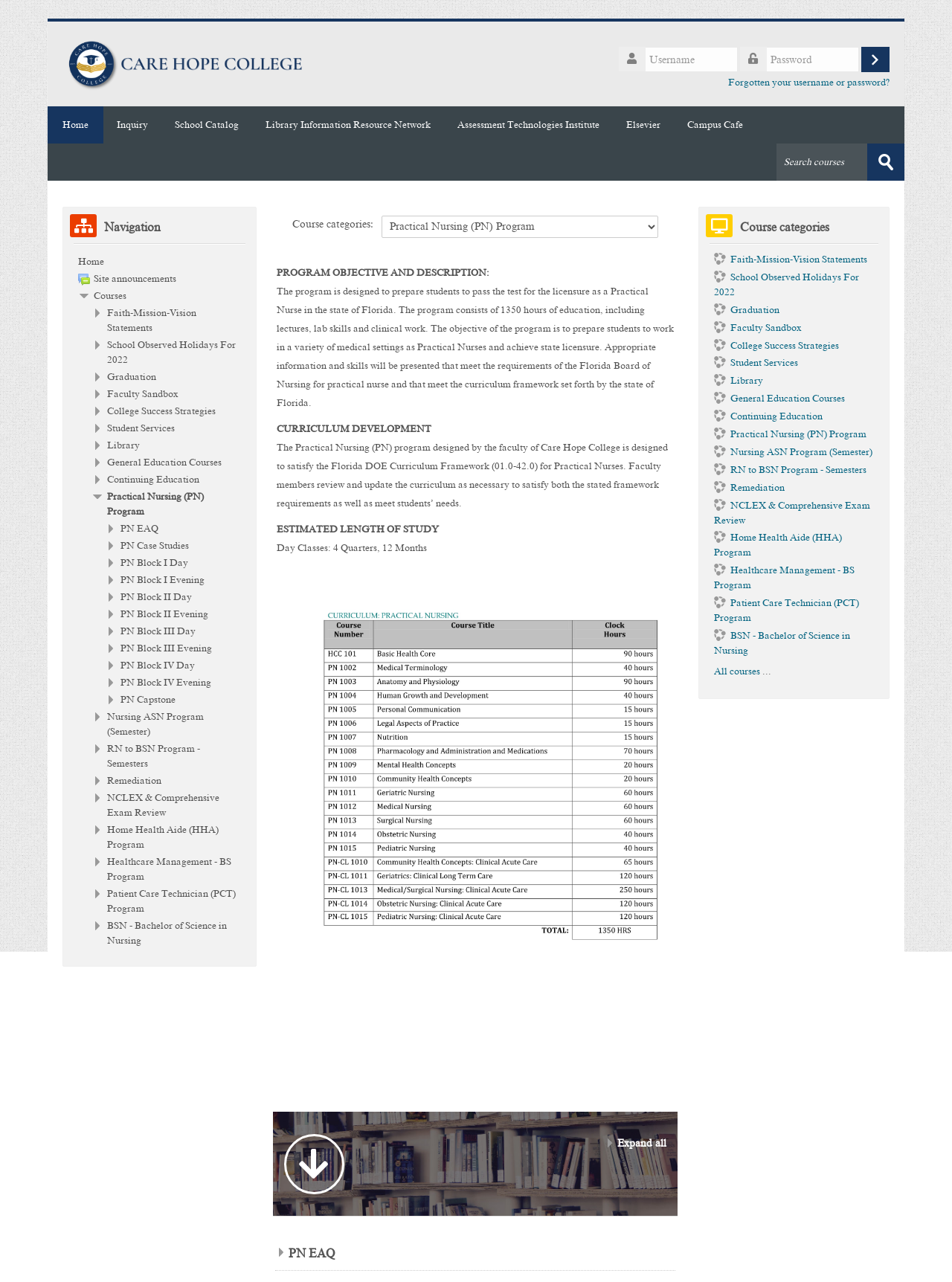Please identify the bounding box coordinates of the clickable region that I should interact with to perform the following instruction: "expand all". The coordinates should be expressed as four float numbers between 0 and 1, i.e., [left, top, right, bottom].

[0.633, 0.887, 0.7, 0.896]